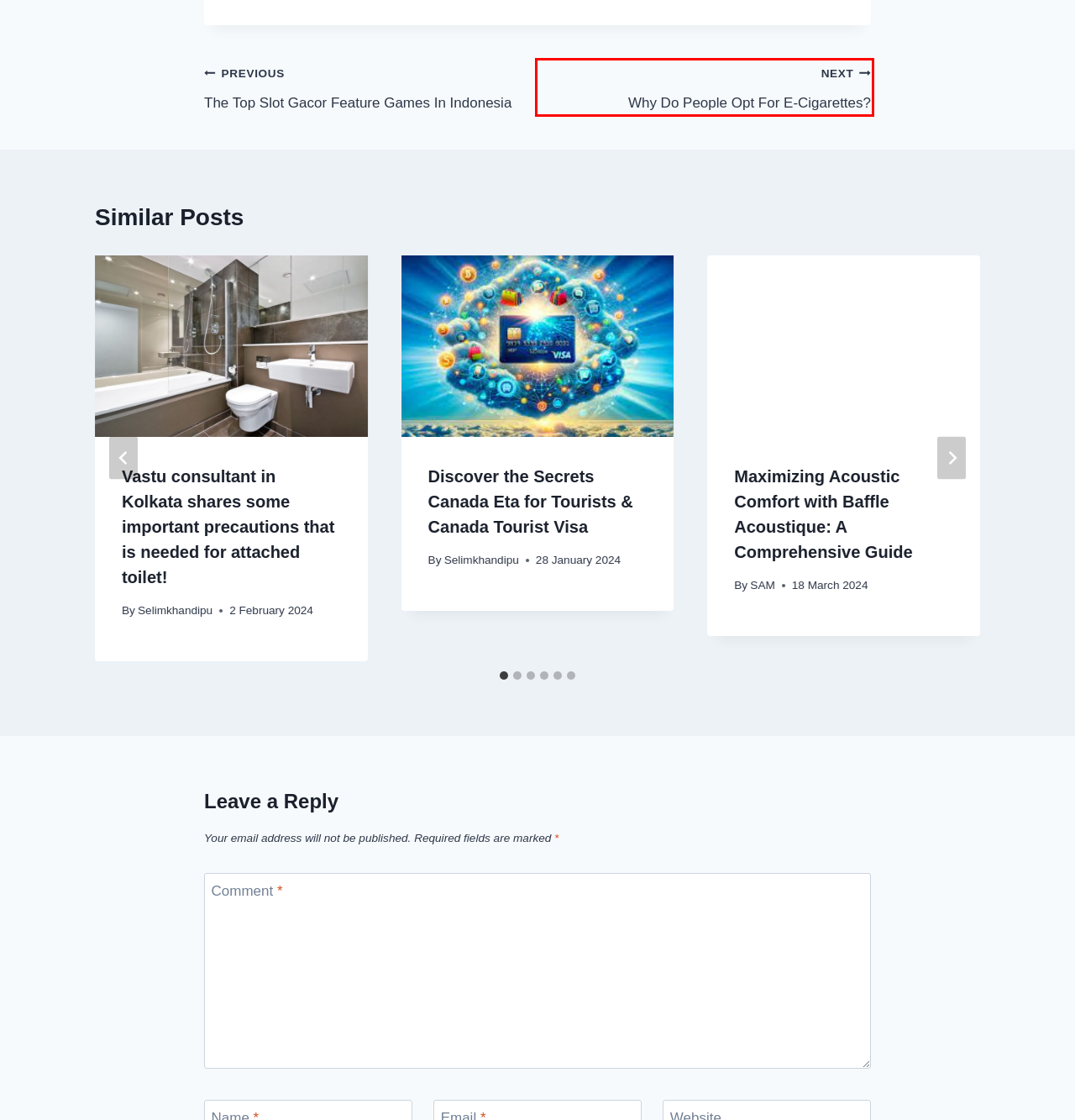Observe the webpage screenshot and focus on the red bounding box surrounding a UI element. Choose the most appropriate webpage description that corresponds to the new webpage after clicking the element in the bounding box. Here are the candidates:
A. Chuss Lee, Author at
B. Mehr Nachhaltigkeit in den Alltag einbauen - das kann jeder Einzelne tun -
C. SAM, Author at
D. Why Do People Opt For E-Cigarettes? -
E. Nc'nean Organic Single Malt Scotch Whisky
F. Mc Donalds Preise 2024 | Mit aktualisierter Preisliste -
G. The Top Slot Gacor Feature Games In Indonesia  -
H. Navigating the Digital Age: Essential Features of a Real Estate CRM -

D